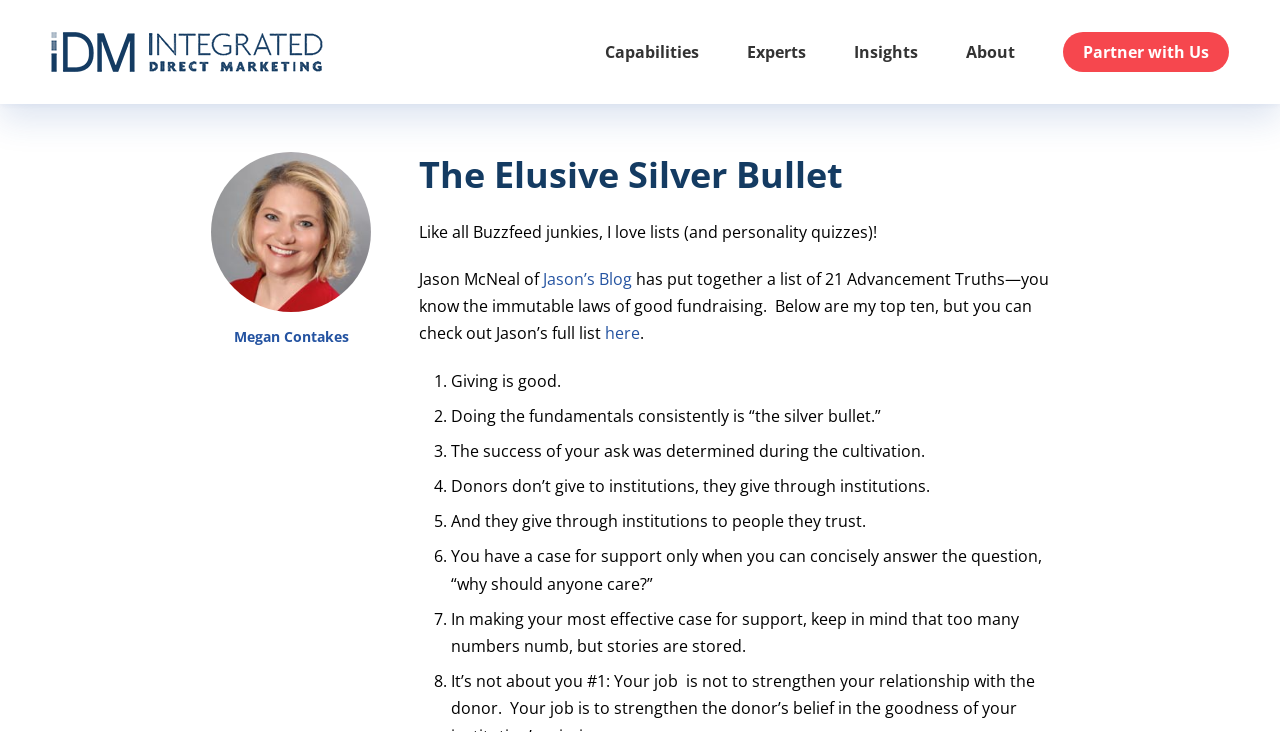From the given element description: "Our work", find the bounding box for the UI element. Provide the coordinates as four float numbers between 0 and 1, in the order [left, top, right, bottom].

None